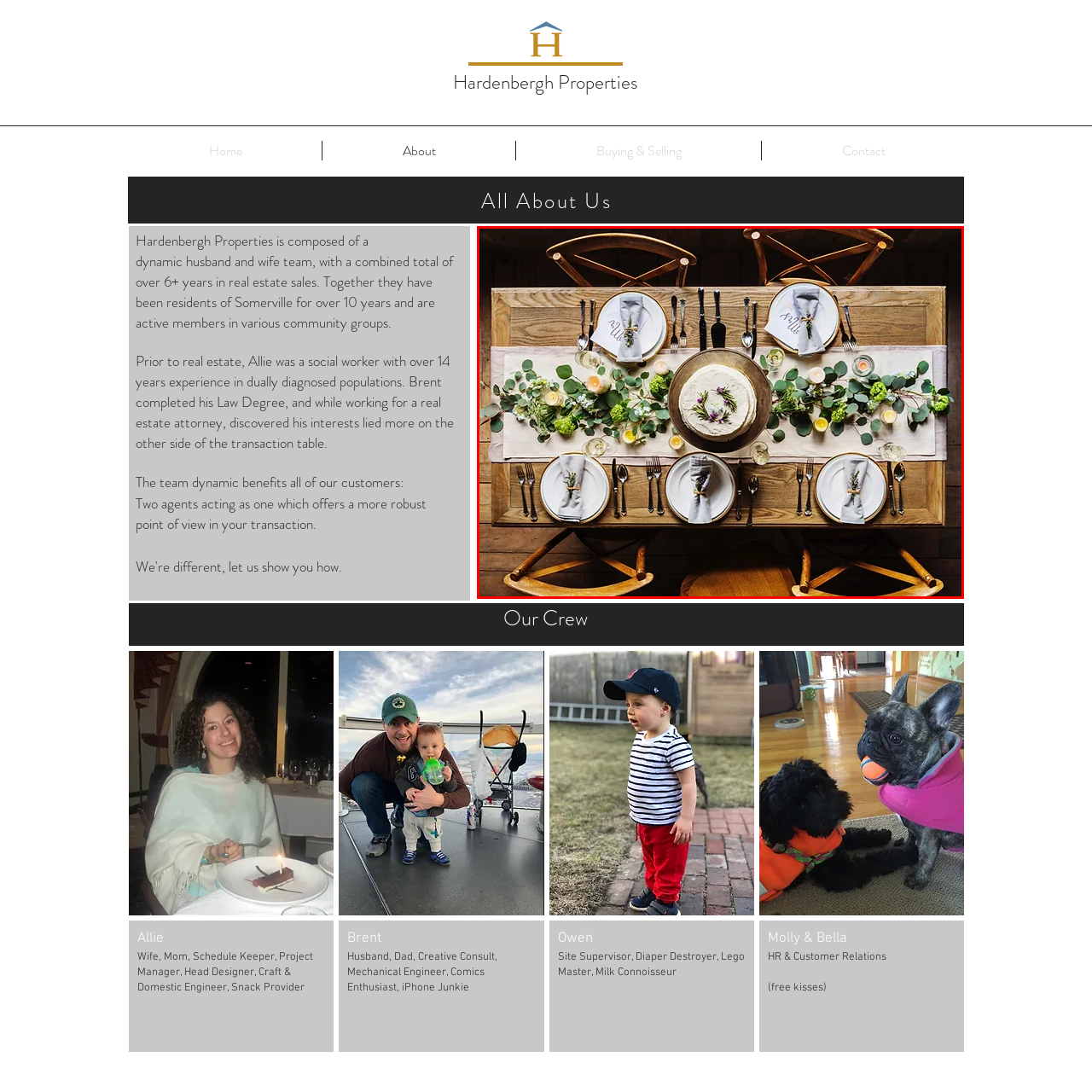What type of light illuminates the ambiance?
Review the image inside the red bounding box and give a detailed answer.

The caption describes the ambiance as being 'illuminating the ambiance with soft, inviting light' due to the presence of small candles on the table. This suggests that the light is gentle and welcoming.